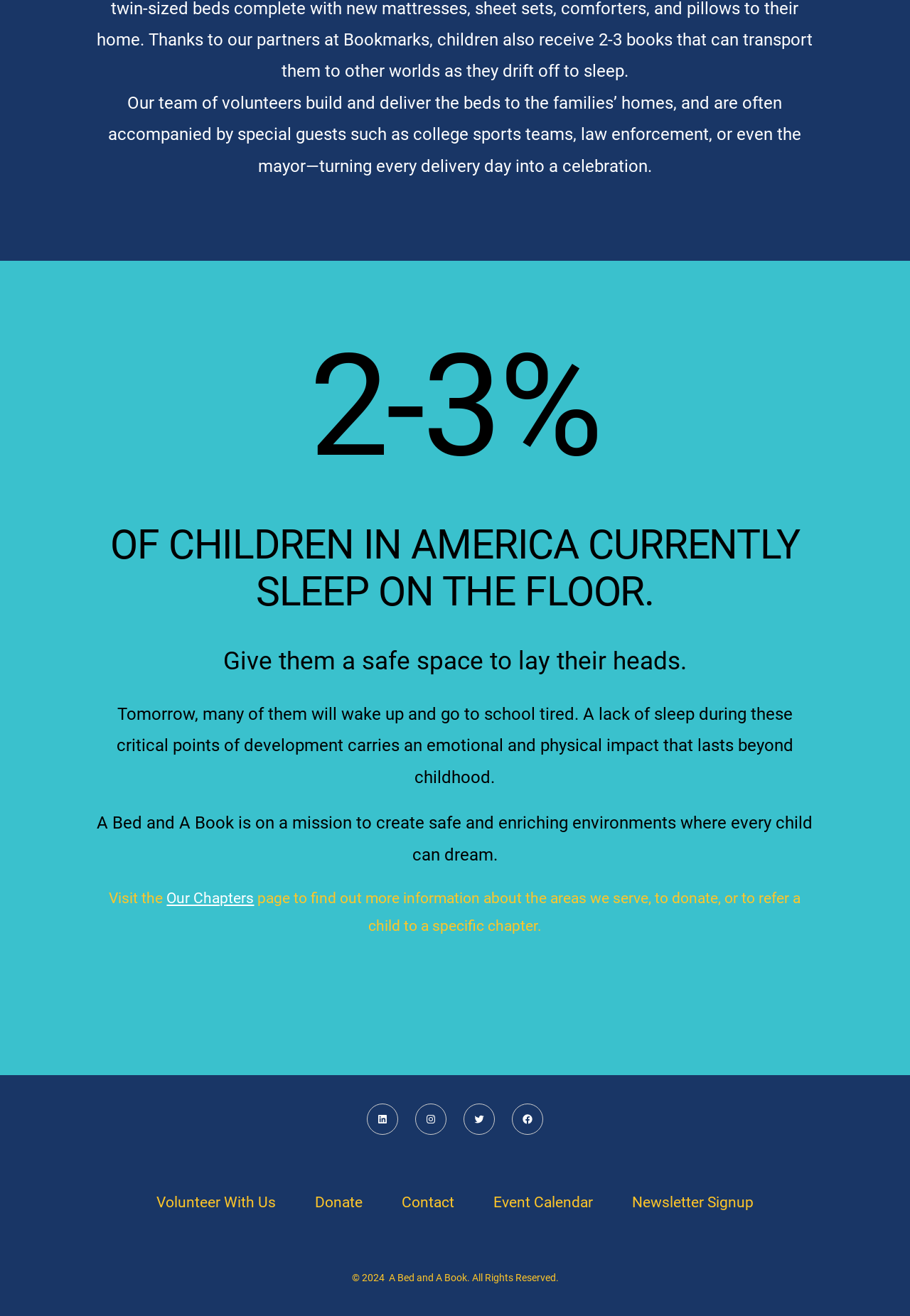Using the given description, provide the bounding box coordinates formatted as (top-left x, top-left y, bottom-right x, bottom-right y), with all values being floating point numbers between 0 and 1. Description: About Us

None